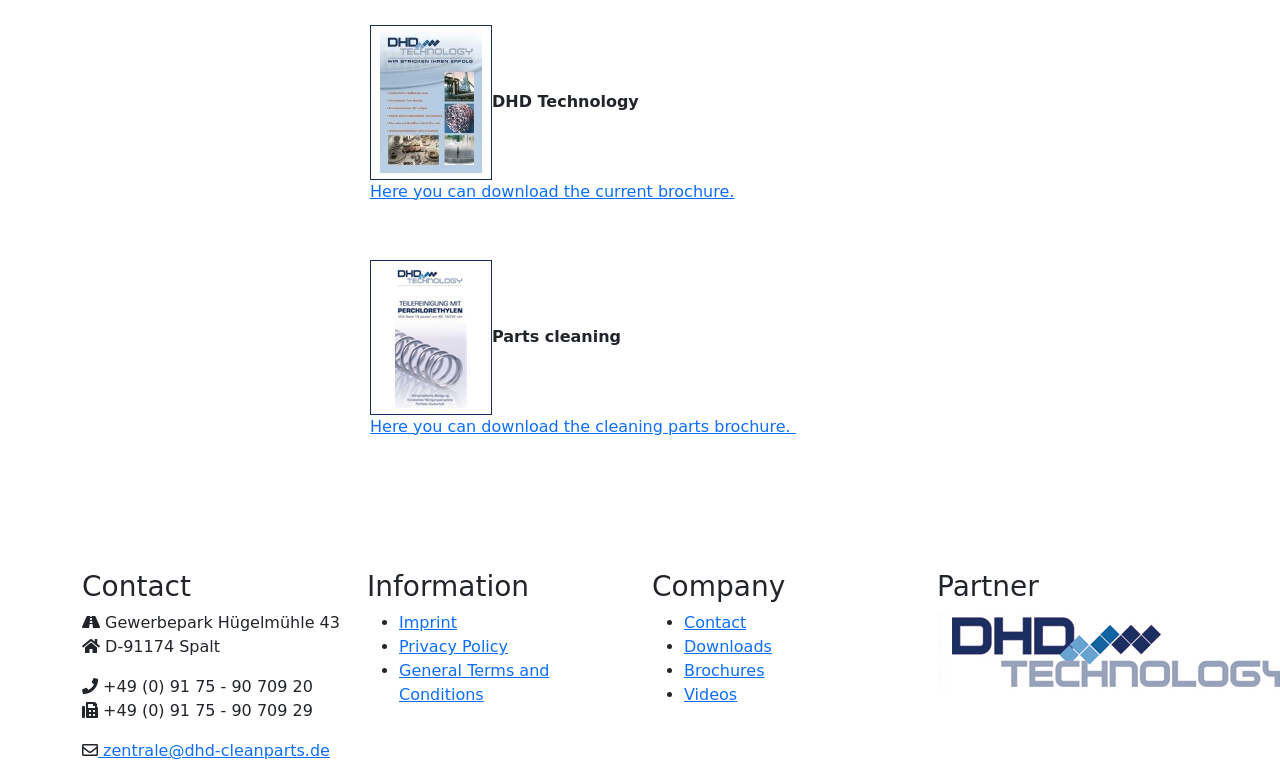What is the company name?
Based on the image, answer the question with a single word or brief phrase.

DHD Technology